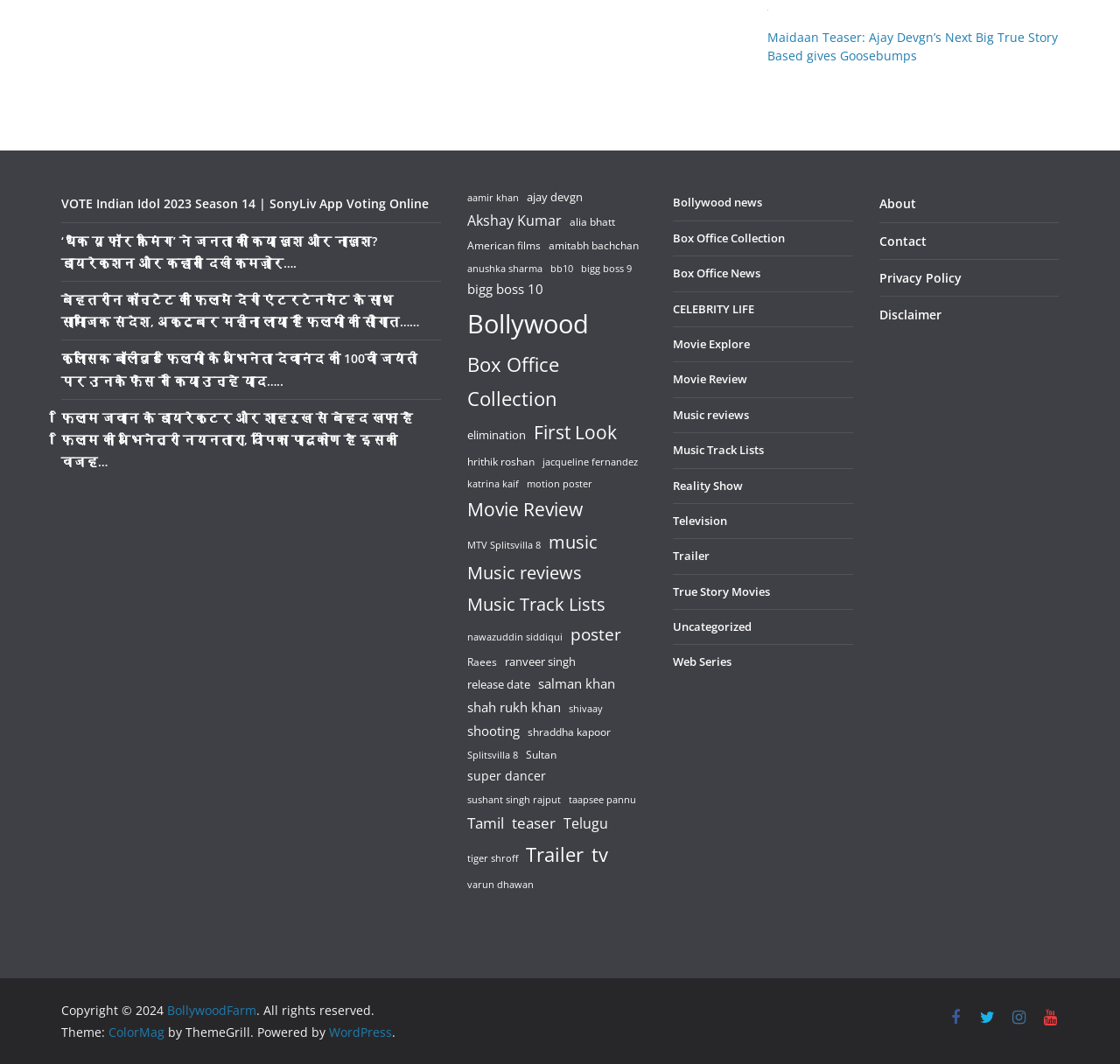Determine the bounding box coordinates (top-left x, top-left y, bottom-right x, bottom-right y) of the UI element described in the following text: WordPress

[0.294, 0.962, 0.35, 0.978]